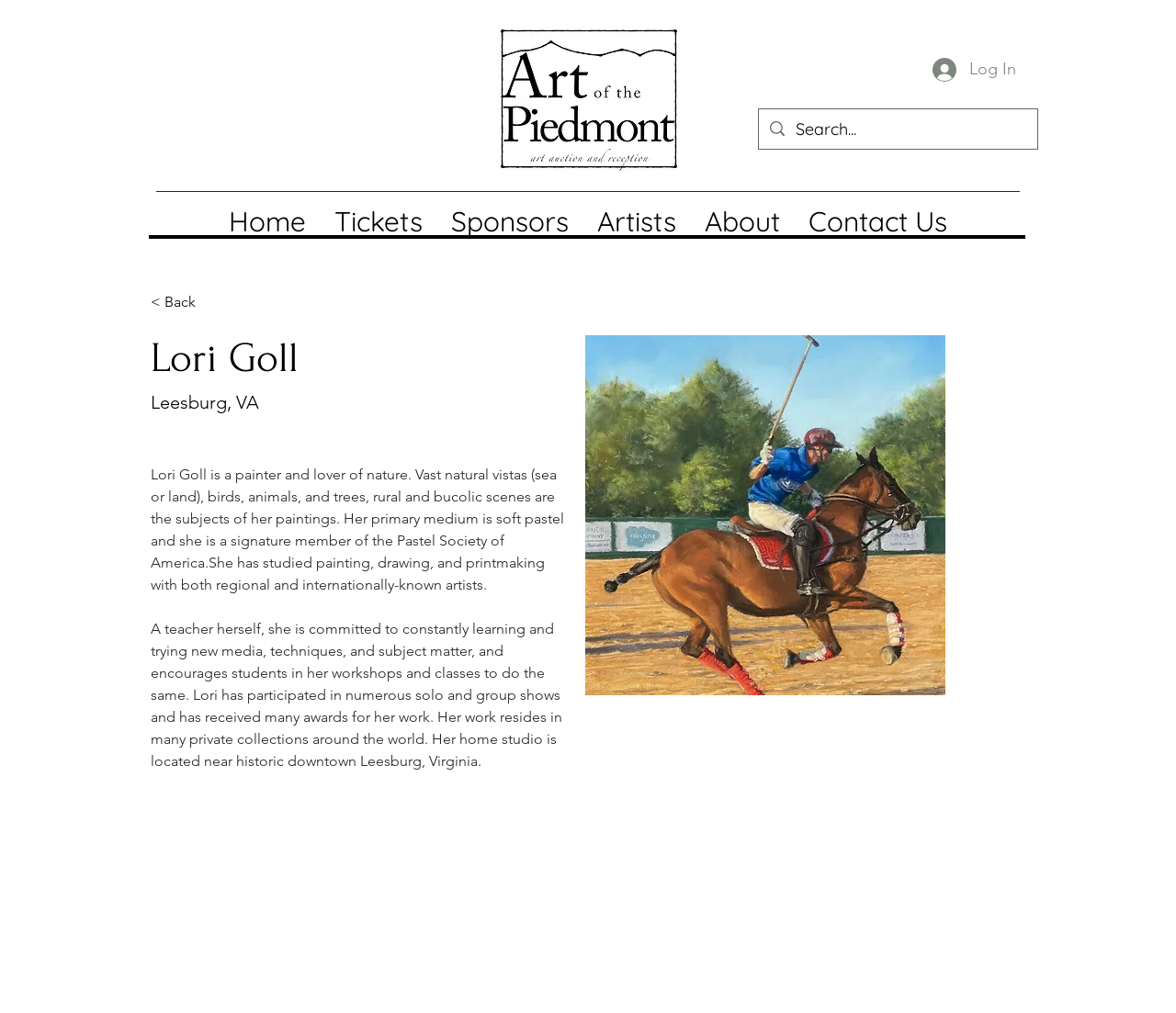What is the subject of Lori Goll's paintings?
Carefully examine the image and provide a detailed answer to the question.

I found the answer by reading the static text element with the text 'Vast natural vistas (sea or land), birds, animals, and trees, rural and bucolic scenes are the subjects of her paintings.', which describes the subject of Lori Goll's paintings.